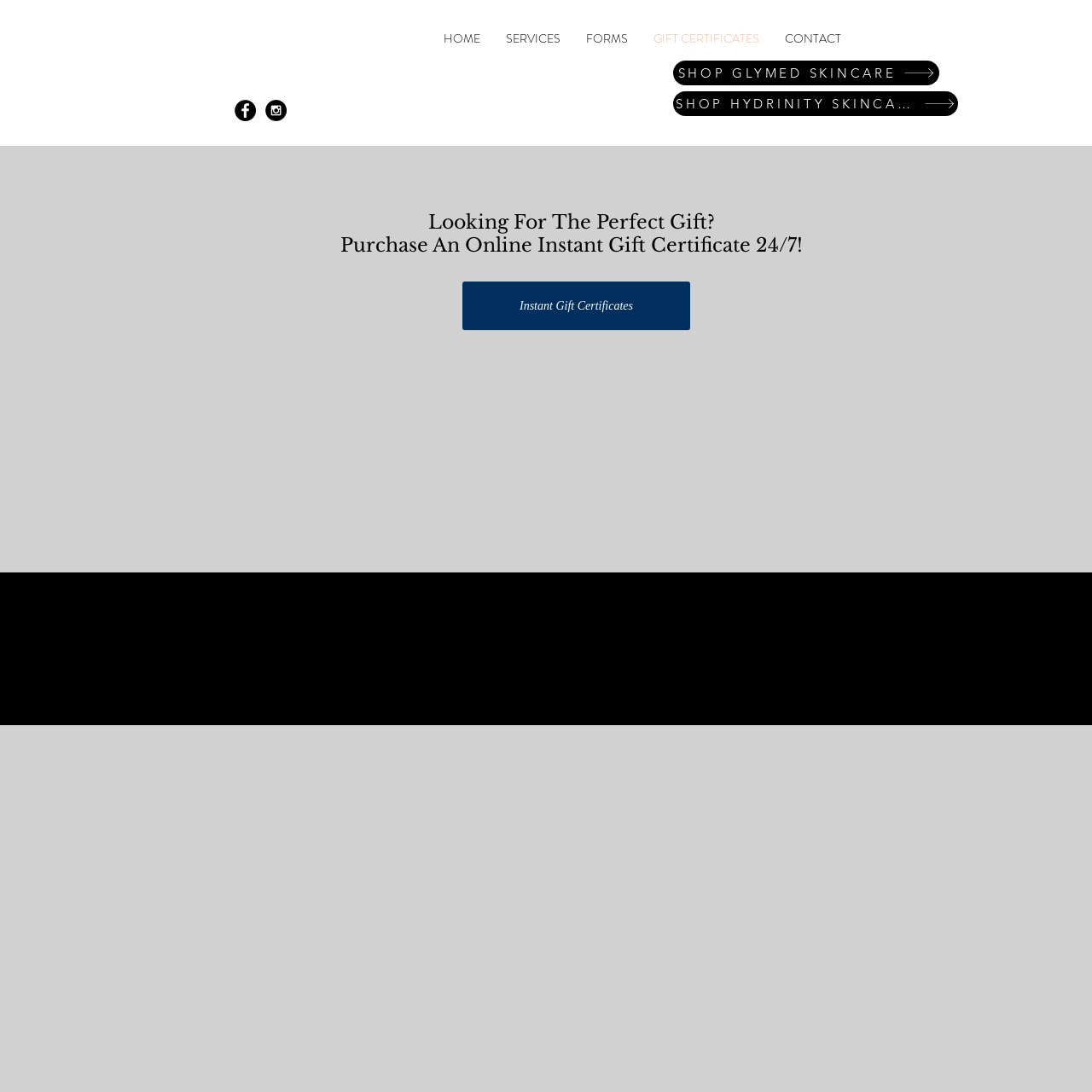Find the bounding box coordinates for the element that must be clicked to complete the instruction: "Purchase an Instant Gift Certificate". The coordinates should be four float numbers between 0 and 1, indicated as [left, top, right, bottom].

[0.423, 0.258, 0.632, 0.302]